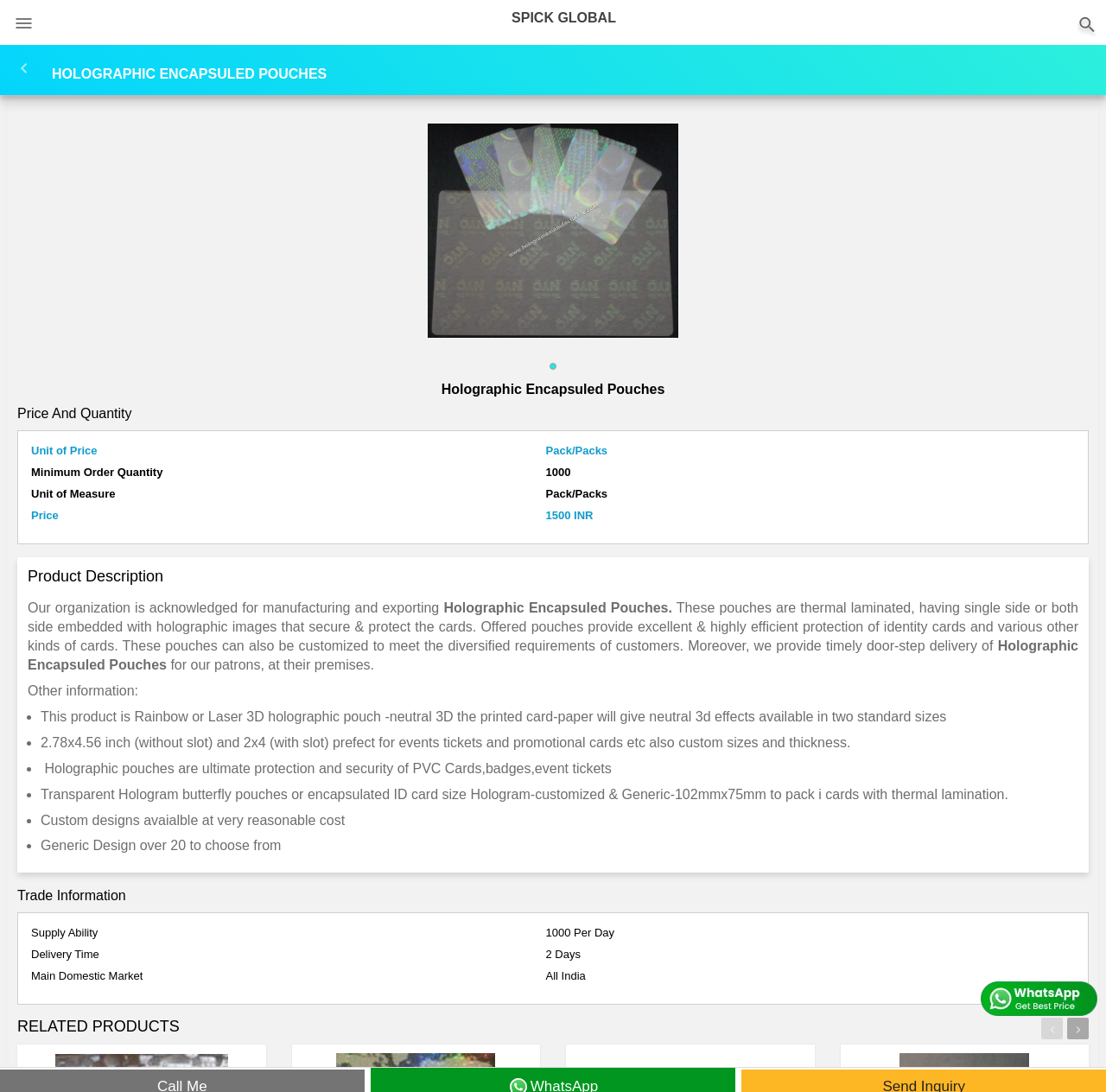From the webpage screenshot, predict the bounding box of the UI element that matches this description: "parent_node: HOLOGRAPHIC ENCAPSULED POUCHES".

[0.008, 0.053, 0.047, 0.072]